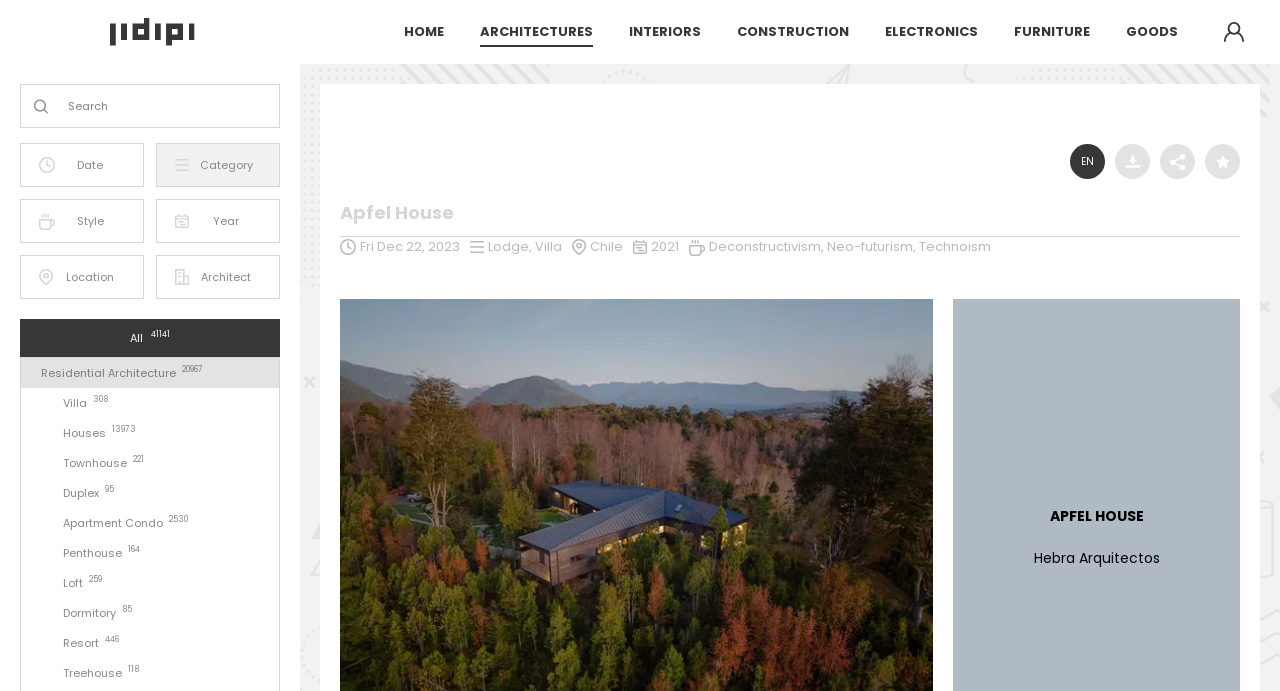Respond with a single word or phrase:
What is the name of the architecture firm?

Apfel House